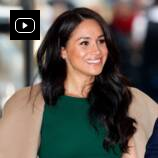What is the atmosphere of the event depicted in the background?
Look at the image and provide a short answer using one word or a phrase.

Lively